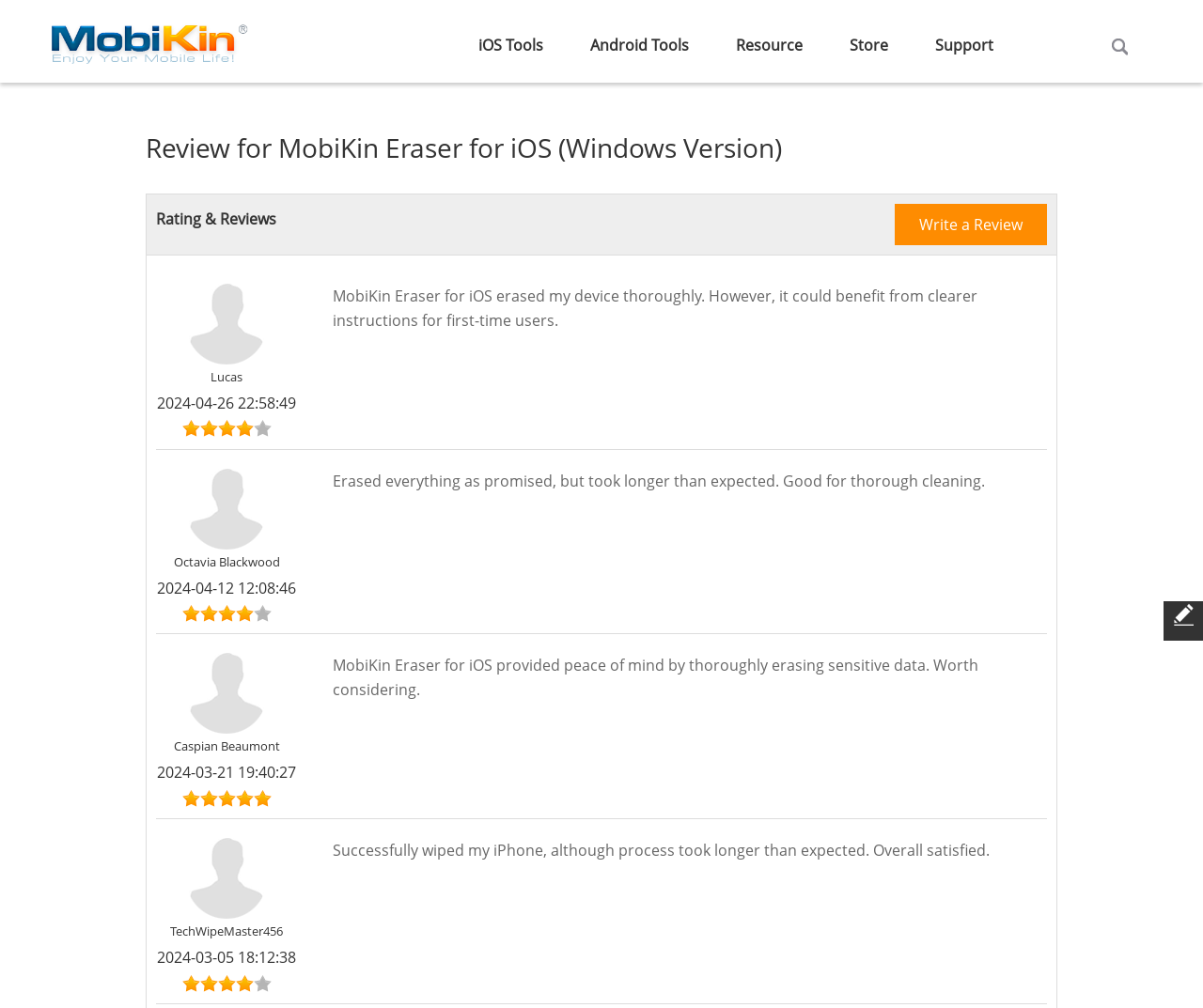Illustrate the webpage with a detailed description.

This webpage is a review page for MobiKin Eraser for iOS (Windows Version). At the top, there is a logo of MobiKin, accompanied by a link to the MobiKin website. Below the logo, there are five links to different sections of the website: iOS Tools, Android Tools, Resource, Store, and Support.

The main content of the page is a review section, where users can leave their comments about the product. The title of the review section is "Review for MobiKin Eraser for iOS (Windows Version)". Below the title, there is a link to write a review.

The review section consists of four user reviews, each with a heading displaying the reviewer's name, a timestamp, and a brief review of the product. The reviews are arranged vertically, with the most recent review at the top. Each review includes a rating, a timestamp, and a brief text describing the user's experience with the product. The reviews are accompanied by small images, likely user avatars.

The reviews provide feedback on the product's performance, with users mentioning that it erased their devices thoroughly, but some experienced longer-than-expected processing times. Overall, the reviews are positive, with users expressing satisfaction with the product's ability to provide peace of mind by erasing sensitive data.